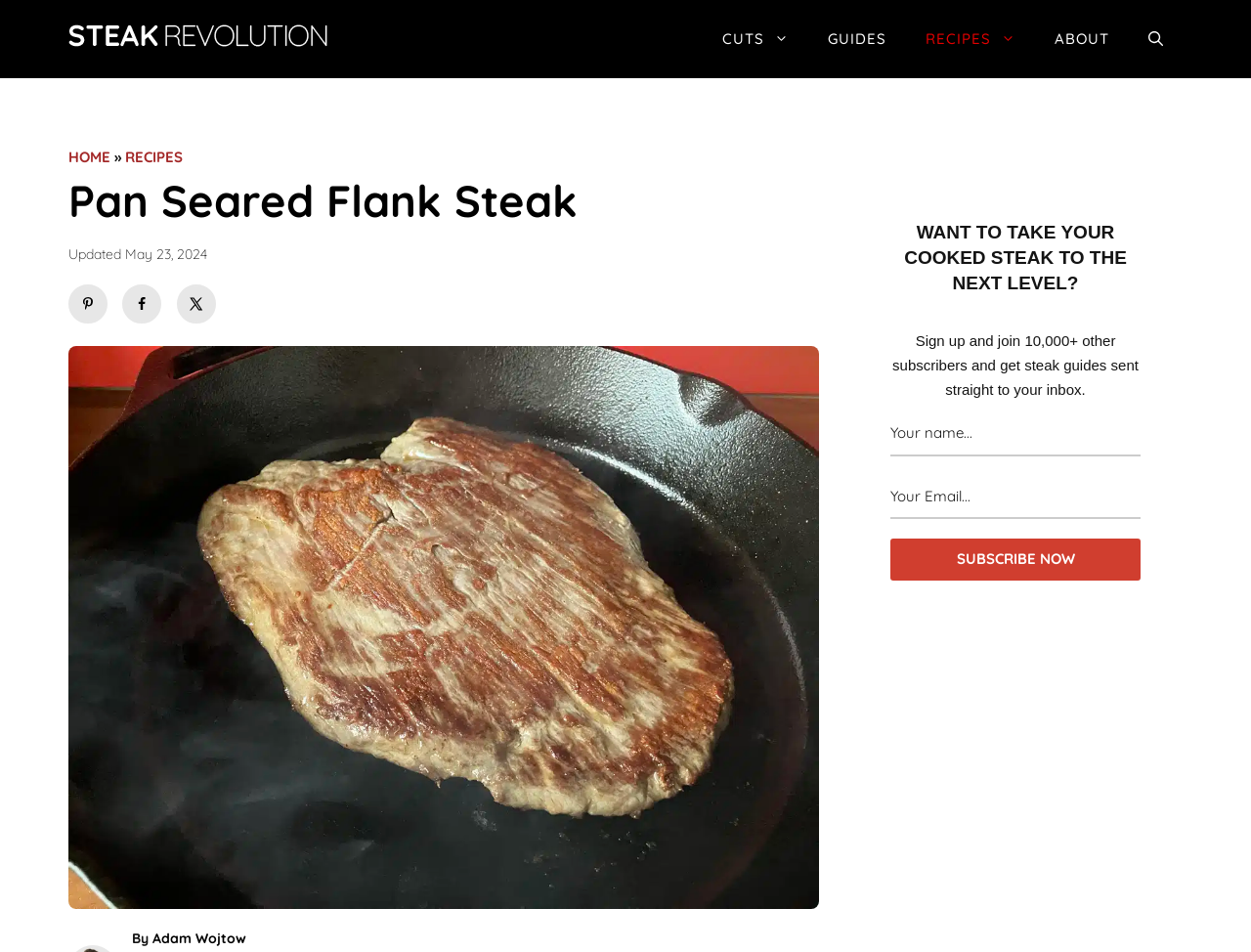What is the date of the last update?
Kindly offer a comprehensive and detailed response to the question.

I found the date of the last update by looking at the time element, which contains the text 'May 23, 2024'. This suggests that the recipe was last updated on this date.